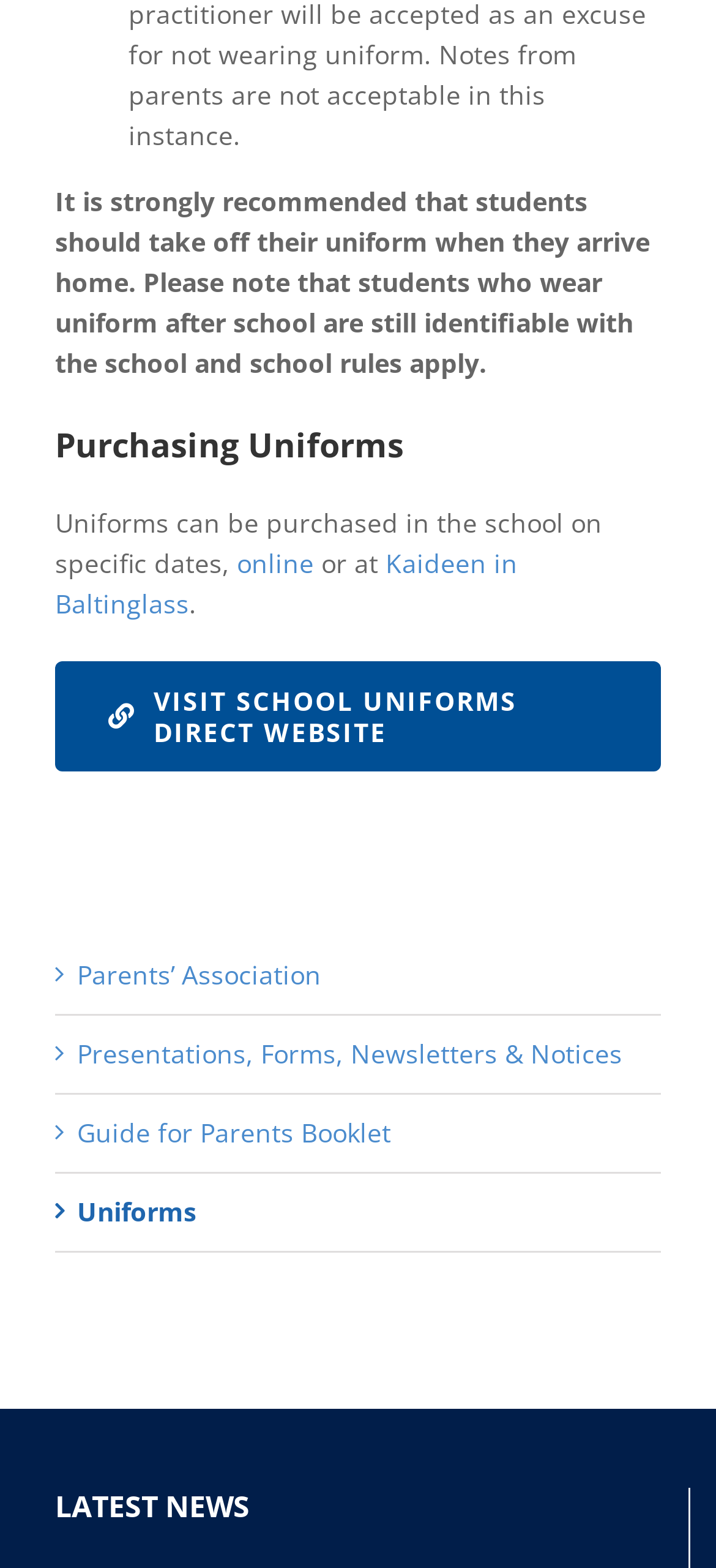Identify the bounding box for the element characterized by the following description: "Kaideen in Baltinglass".

[0.077, 0.348, 0.723, 0.396]